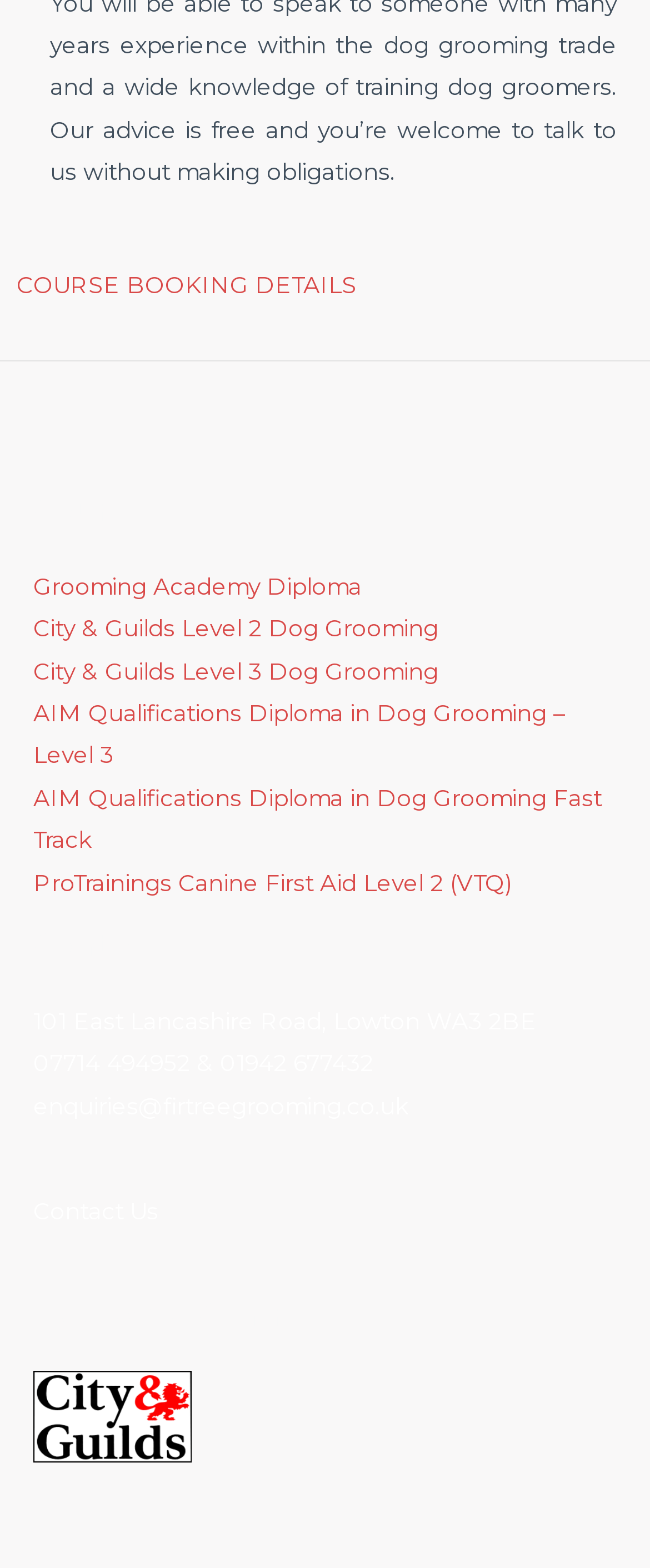Provide a short answer to the following question with just one word or phrase: How many courses are listed?

6